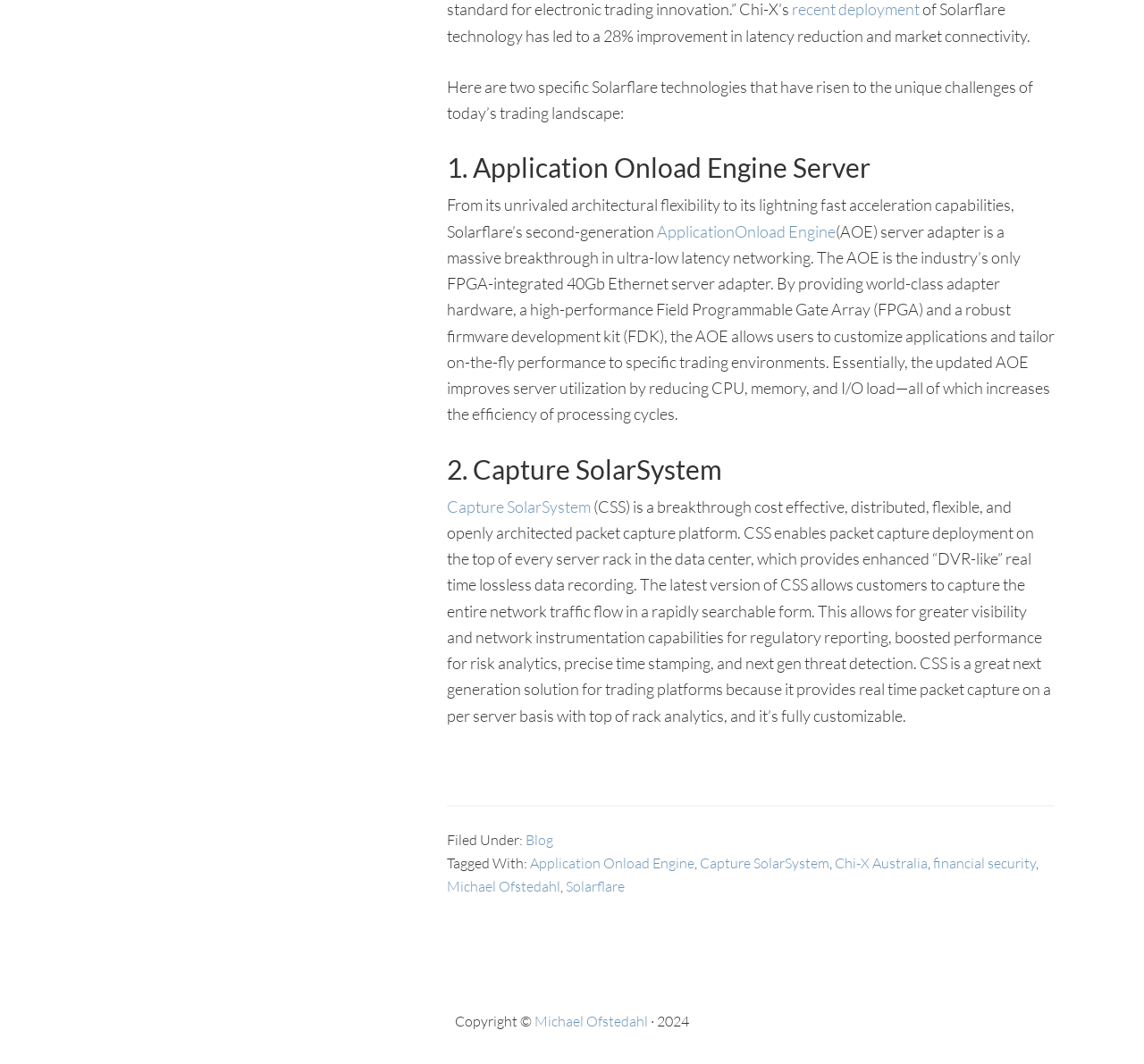Locate the bounding box for the described UI element: "financial security". Ensure the coordinates are four float numbers between 0 and 1, formatted as [left, top, right, bottom].

[0.816, 0.803, 0.905, 0.82]